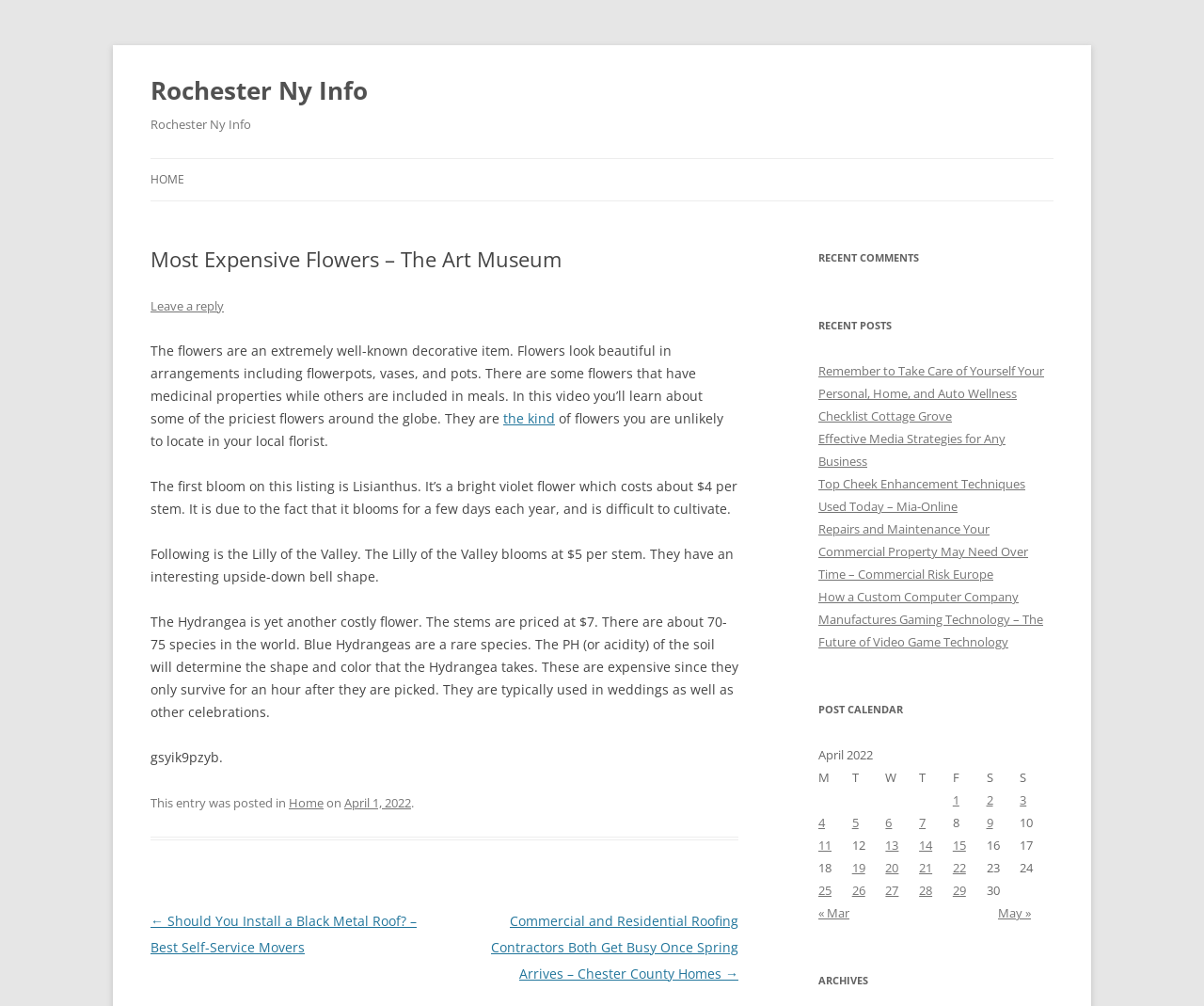Find the bounding box coordinates for the element that must be clicked to complete the instruction: "read about Most Expensive Flowers". The coordinates should be four float numbers between 0 and 1, indicated as [left, top, right, bottom].

[0.125, 0.245, 0.613, 0.27]